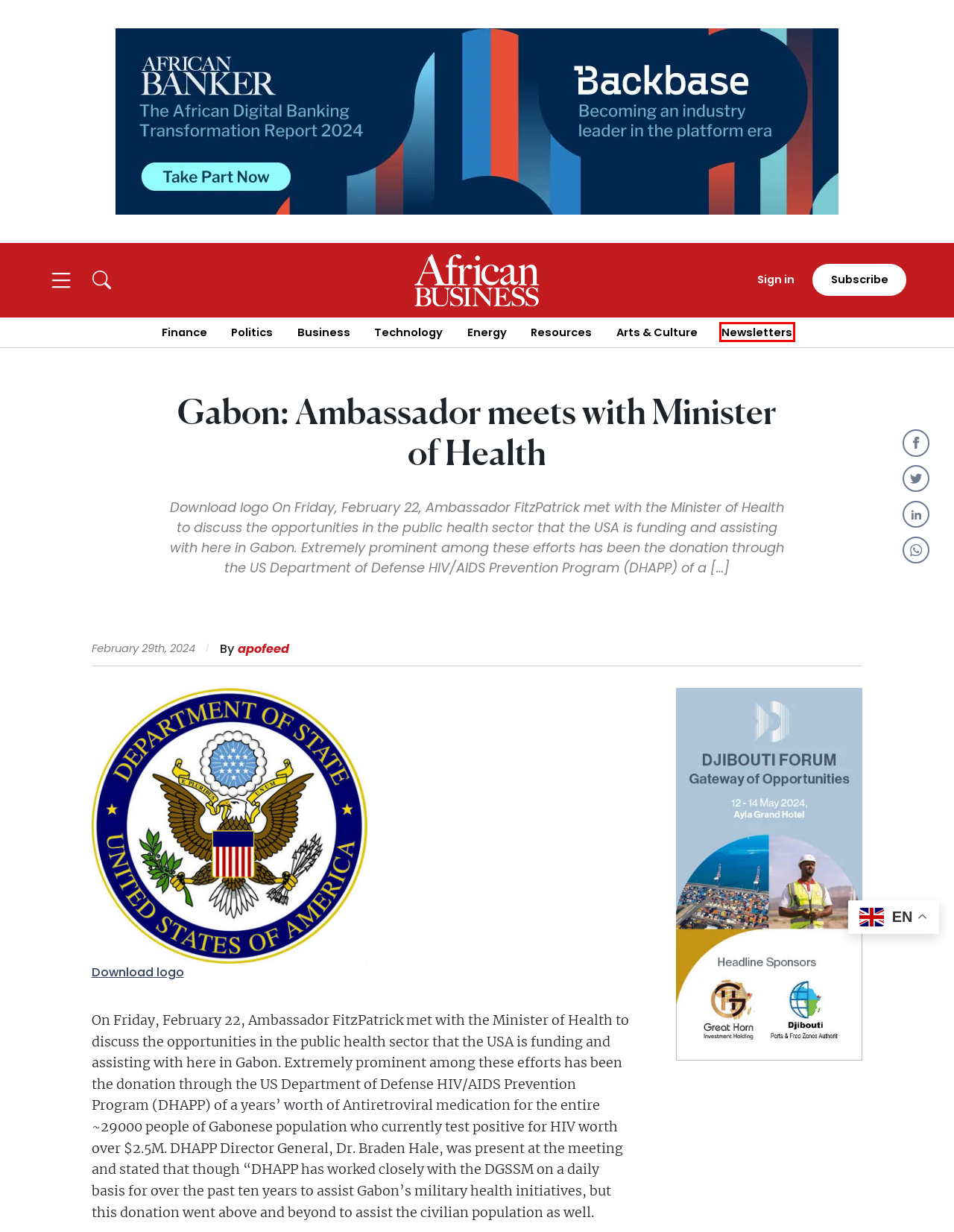Review the screenshot of a webpage that includes a red bounding box. Choose the most suitable webpage description that matches the new webpage after clicking the element within the red bounding box. Here are the candidates:
A. Newsletters Archive
B. Business
C. Finance
D. Technology
E. Arts & Culture
F. APO Feed
G. Energy
H. Politics

A